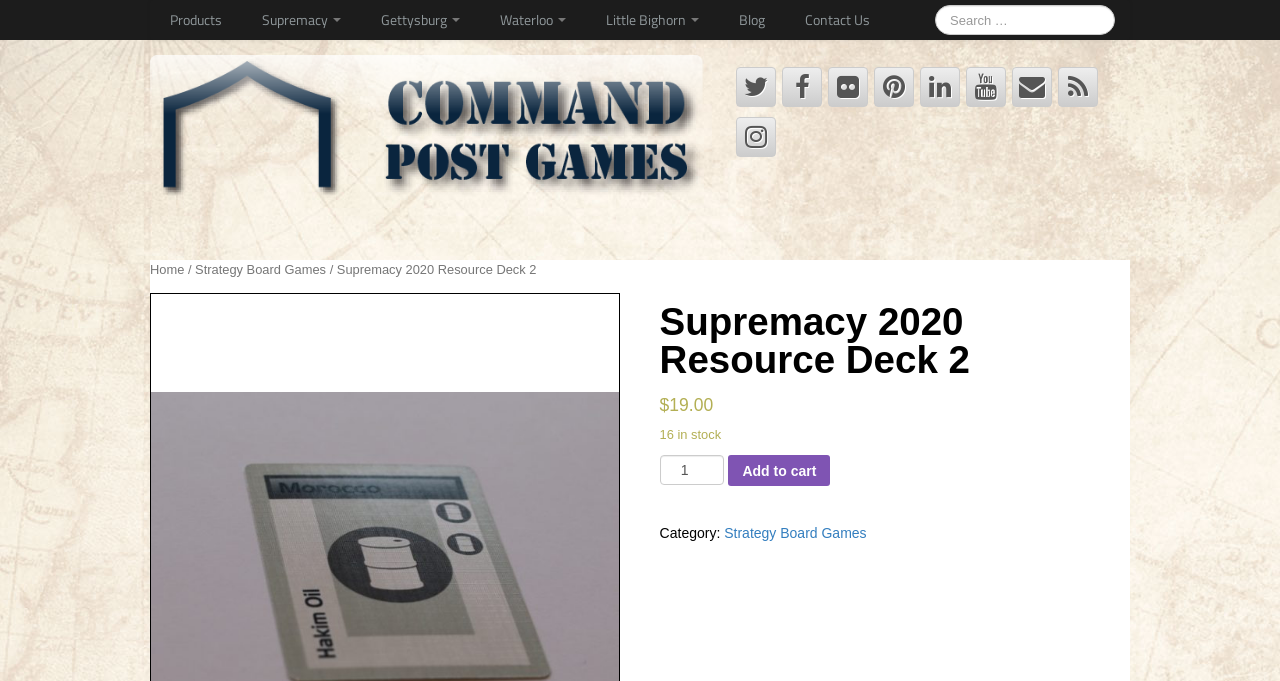Identify the bounding box coordinates for the element that needs to be clicked to fulfill this instruction: "Go to the blog". Provide the coordinates in the format of four float numbers between 0 and 1: [left, top, right, bottom].

[0.562, 0.0, 0.613, 0.059]